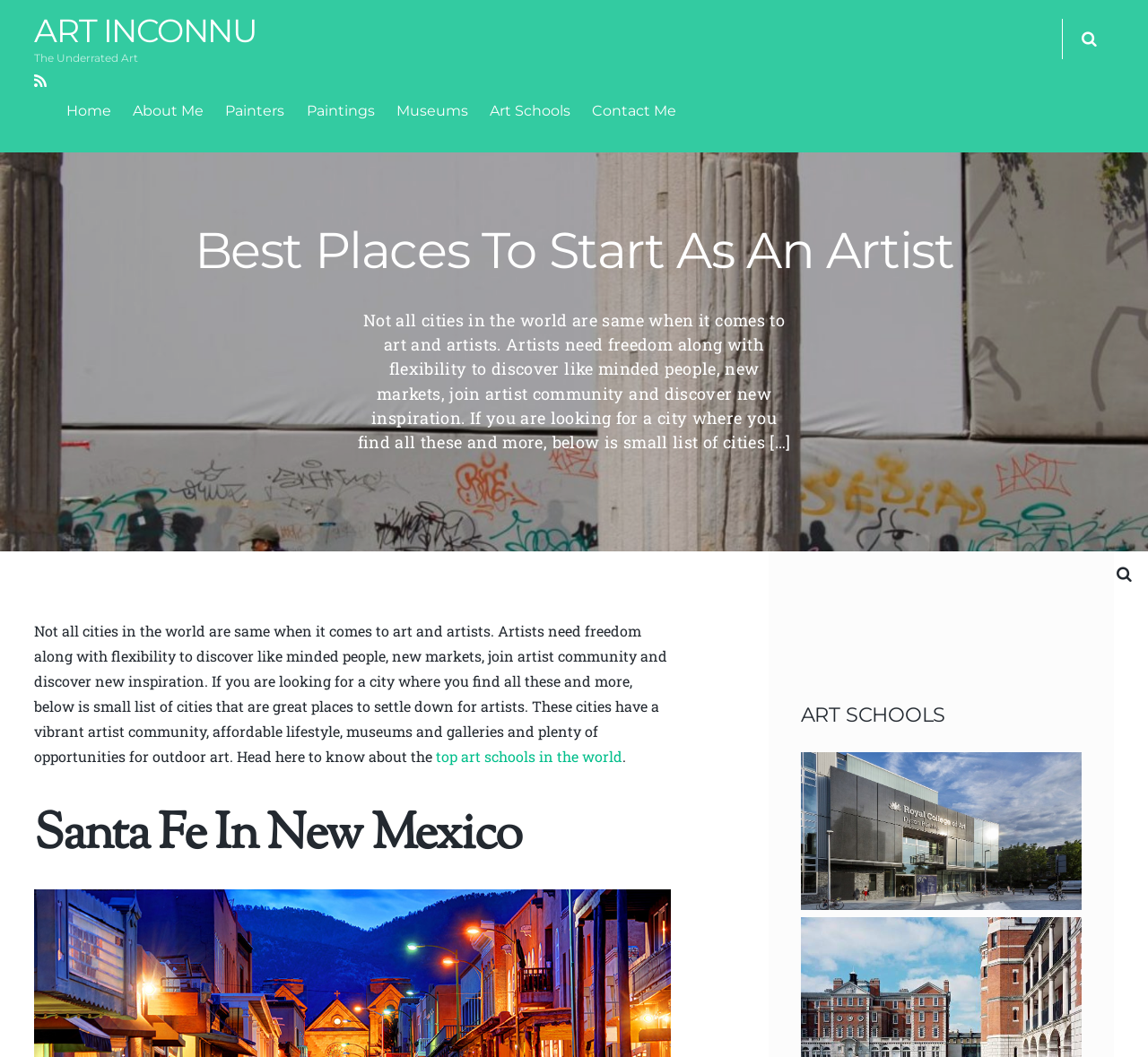Find the bounding box coordinates for the UI element whose description is: "Museums". The coordinates should be four float numbers between 0 and 1, in the format [left, top, right, bottom].

[0.337, 0.086, 0.415, 0.131]